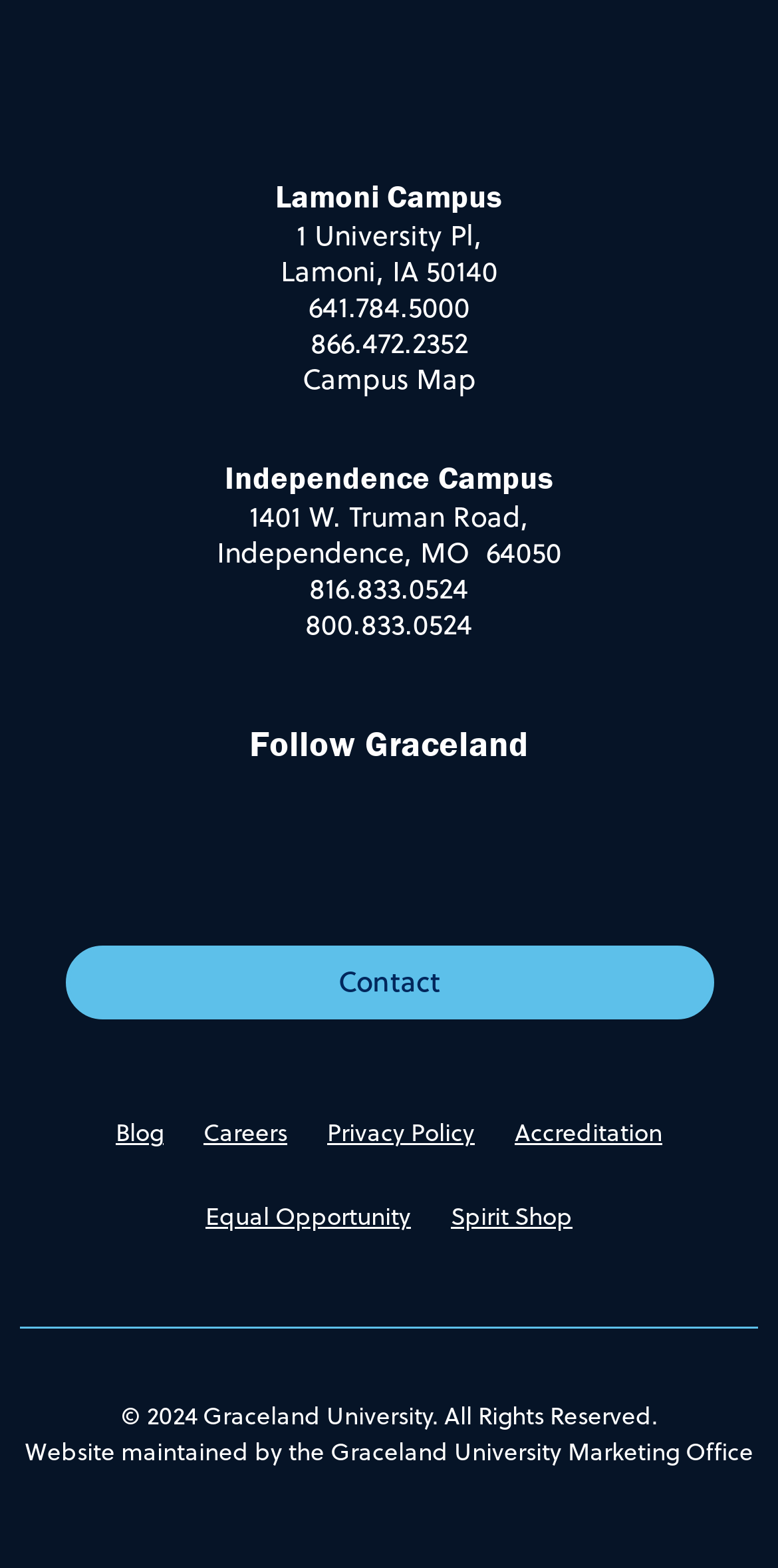Given the webpage screenshot, identify the bounding box of the UI element that matches this description: "Campus Map".

[0.388, 0.228, 0.612, 0.254]